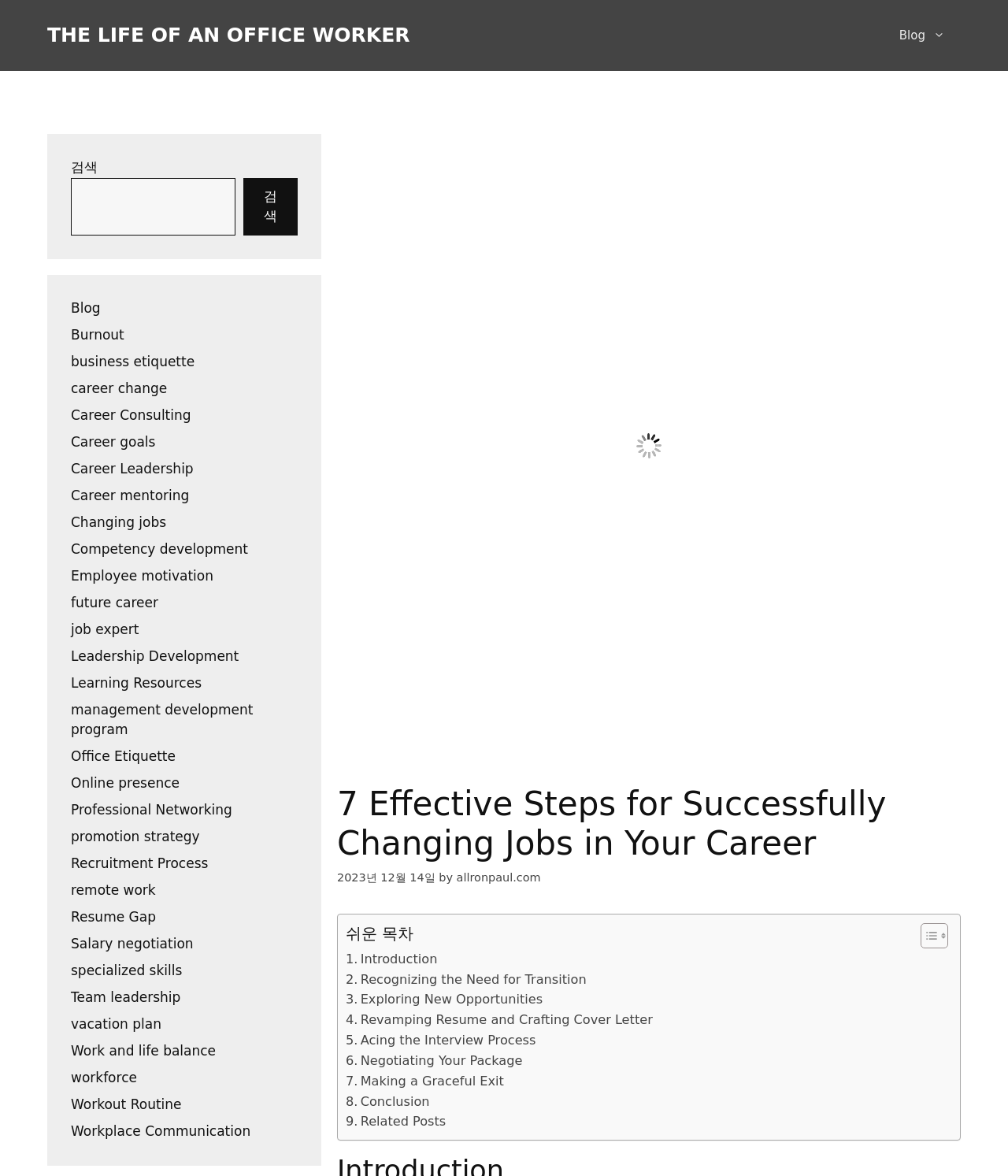Create a detailed summary of the webpage's content and design.

This webpage is a career development guide that provides a 7-step approach to successfully changing jobs. At the top of the page, there is a banner with the site's name and a navigation menu with a link to the blog. Below the banner, there is a large image related to the guide, accompanied by a header that reads "7 Effective Steps for Successfully Changing Jobs in Your Career". 

To the right of the header, there is a time stamp indicating when the guide was published, followed by the author's name, which is a link to their website. Below the header, there is a table of contents with links to each of the 7 steps, including "Introduction", "Recognizing the Need for Transition", "Exploring New Opportunities", and so on. 

On the left side of the page, there are two complementary sections. The top section contains a search bar with a search button, and the bottom section has a list of links to various career-related topics, such as "Burnout", "Career Change", "Career Consulting", and many others.